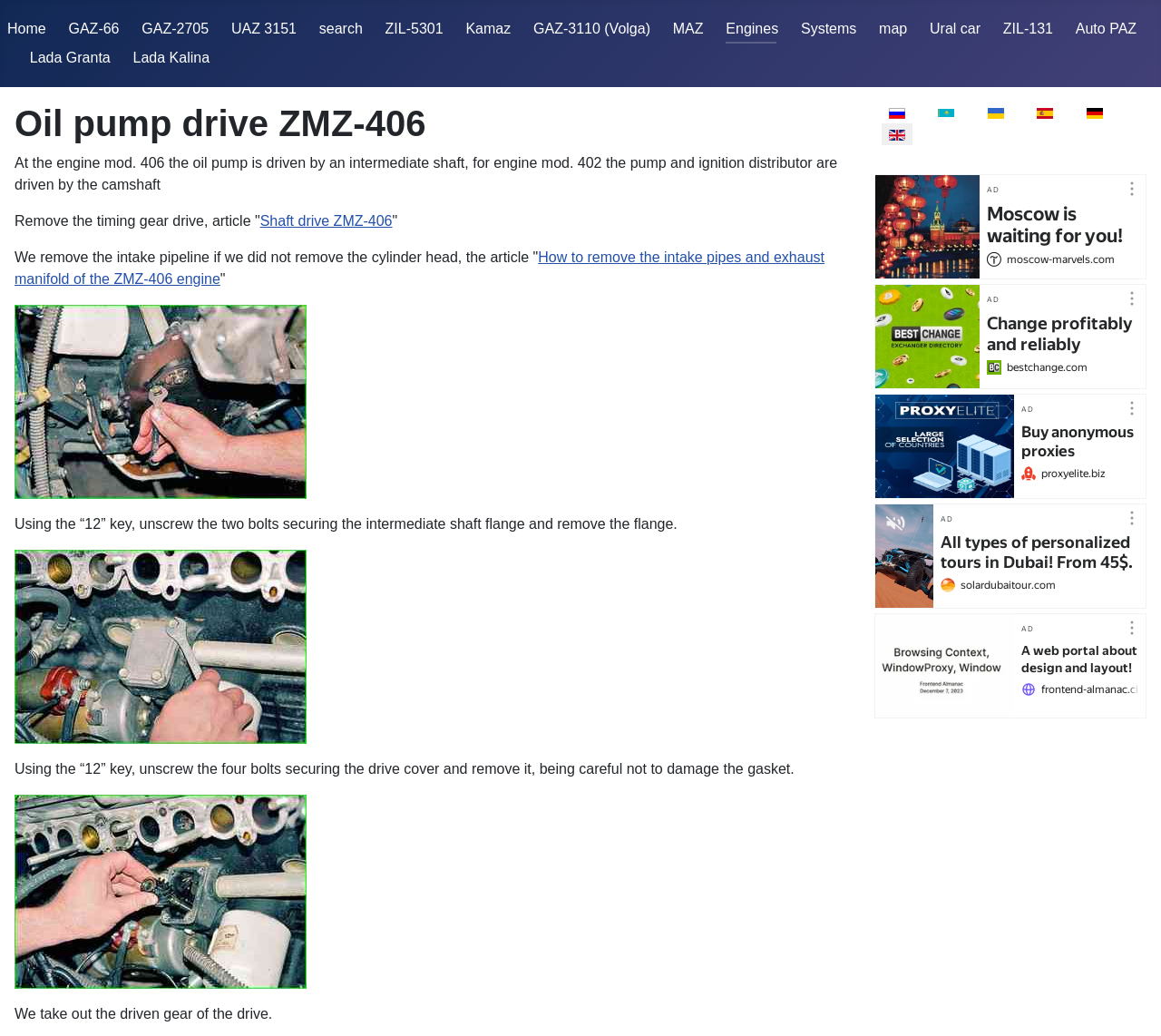What is the topic of the webpage?
Please utilize the information in the image to give a detailed response to the question.

The webpage has a heading 'Oil pump drive ZMZ-406' and discusses the process of removing the oil pump drive, which indicates that the topic of the webpage is oil pump drive.